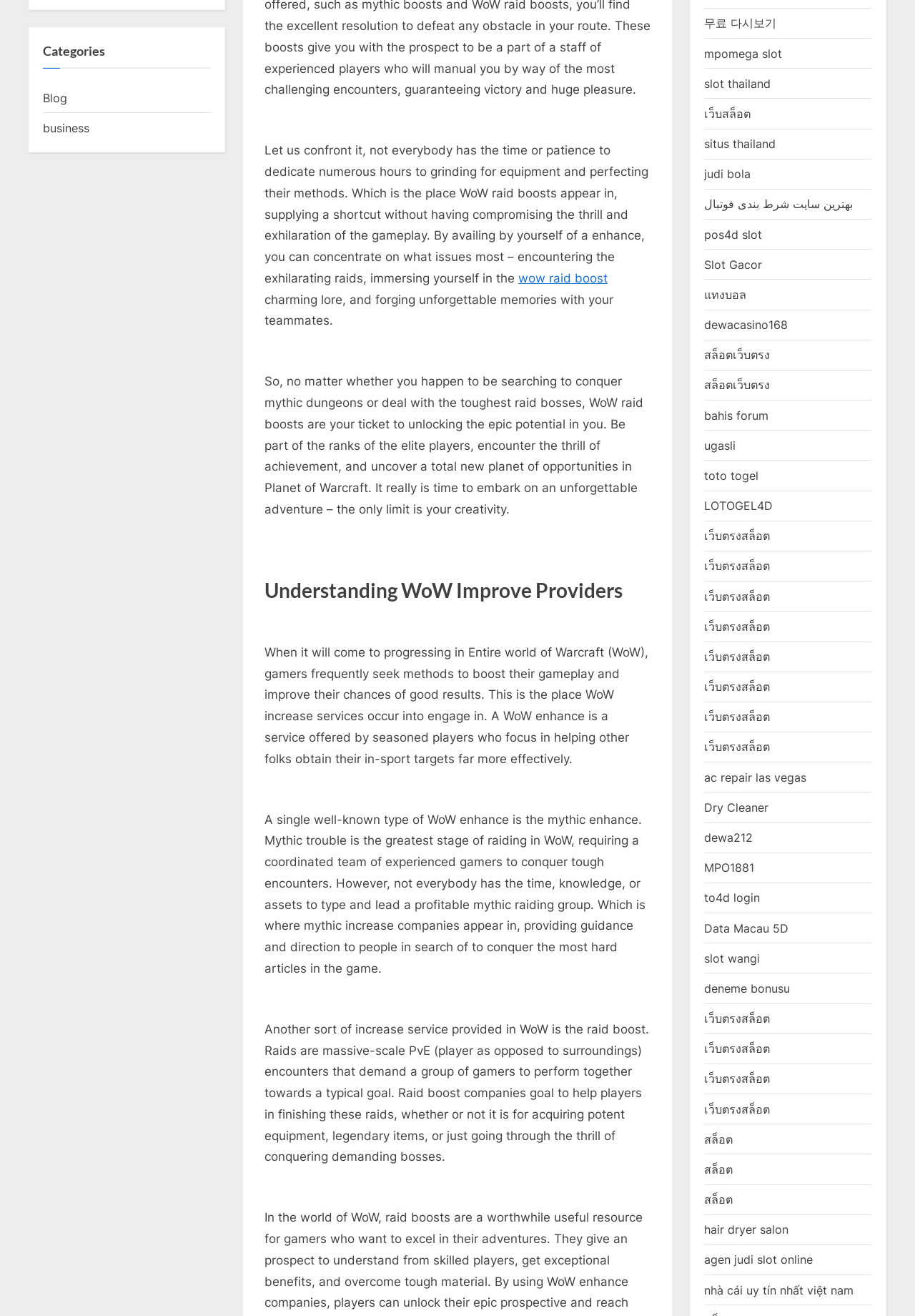Extract the bounding box coordinates for the UI element described as: "to4d login".

[0.77, 0.677, 0.83, 0.688]